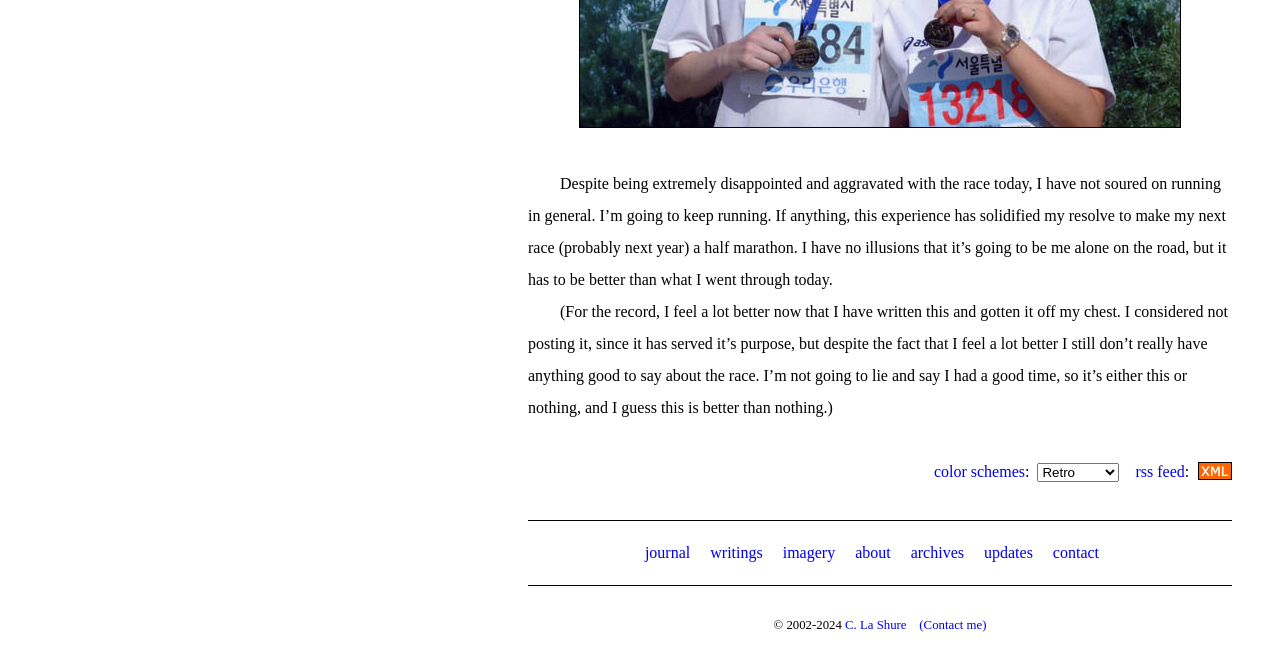Using the provided element description: "color schemes", determine the bounding box coordinates of the corresponding UI element in the screenshot.

[0.73, 0.695, 0.801, 0.721]